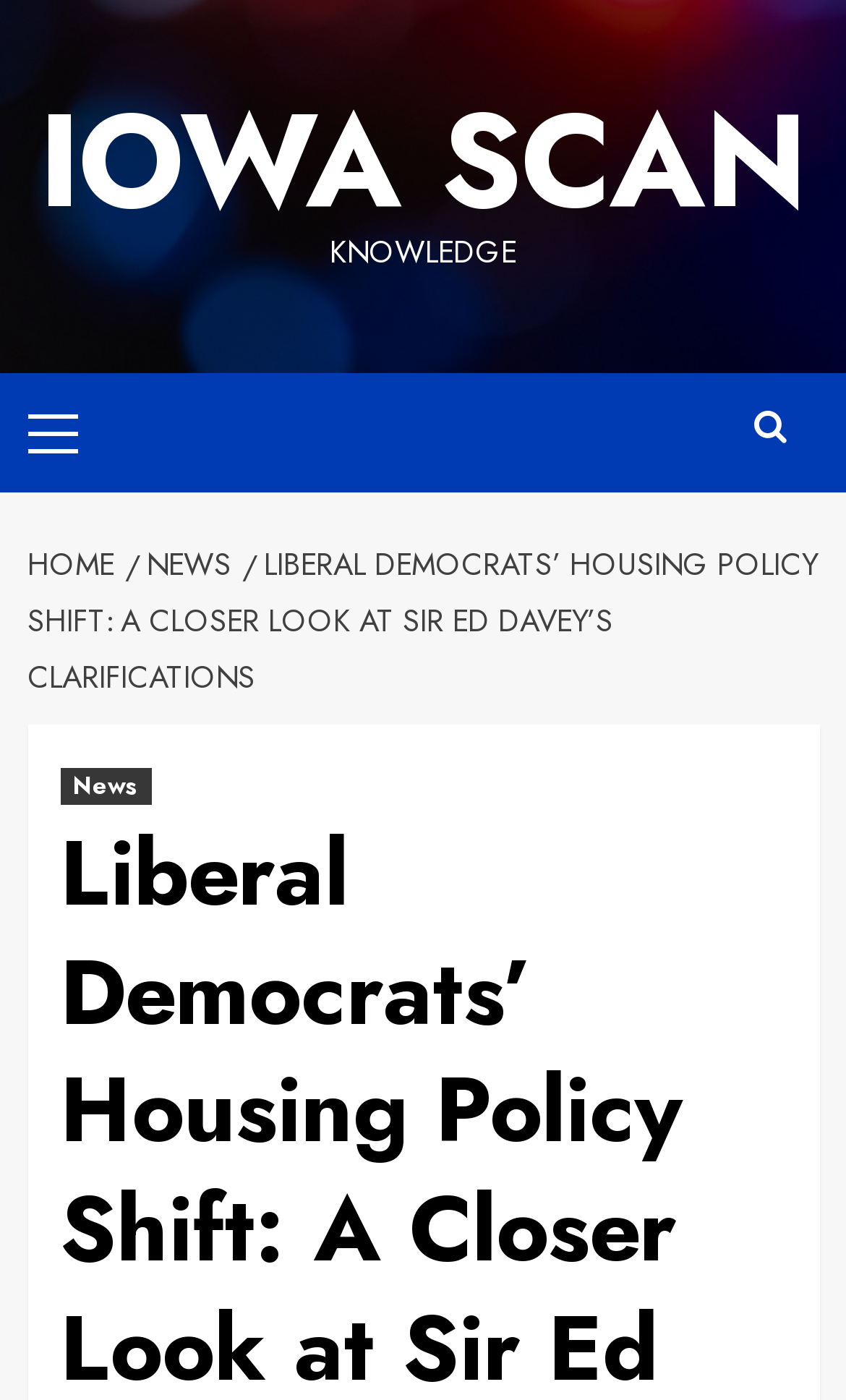With reference to the image, please provide a detailed answer to the following question: What is the category of the current article?

The category of the current article can be determined by looking at the breadcrumbs navigation element, which shows the path 'HOME > NEWS > LIBERAL DEMOCRATS’ HOUSING POLICY SHIFT: A CLOSER LOOK AT SIR ED DAVEY’S CLARIFICATIONS'. The second item in the path is 'NEWS', indicating that the current article belongs to the news category.